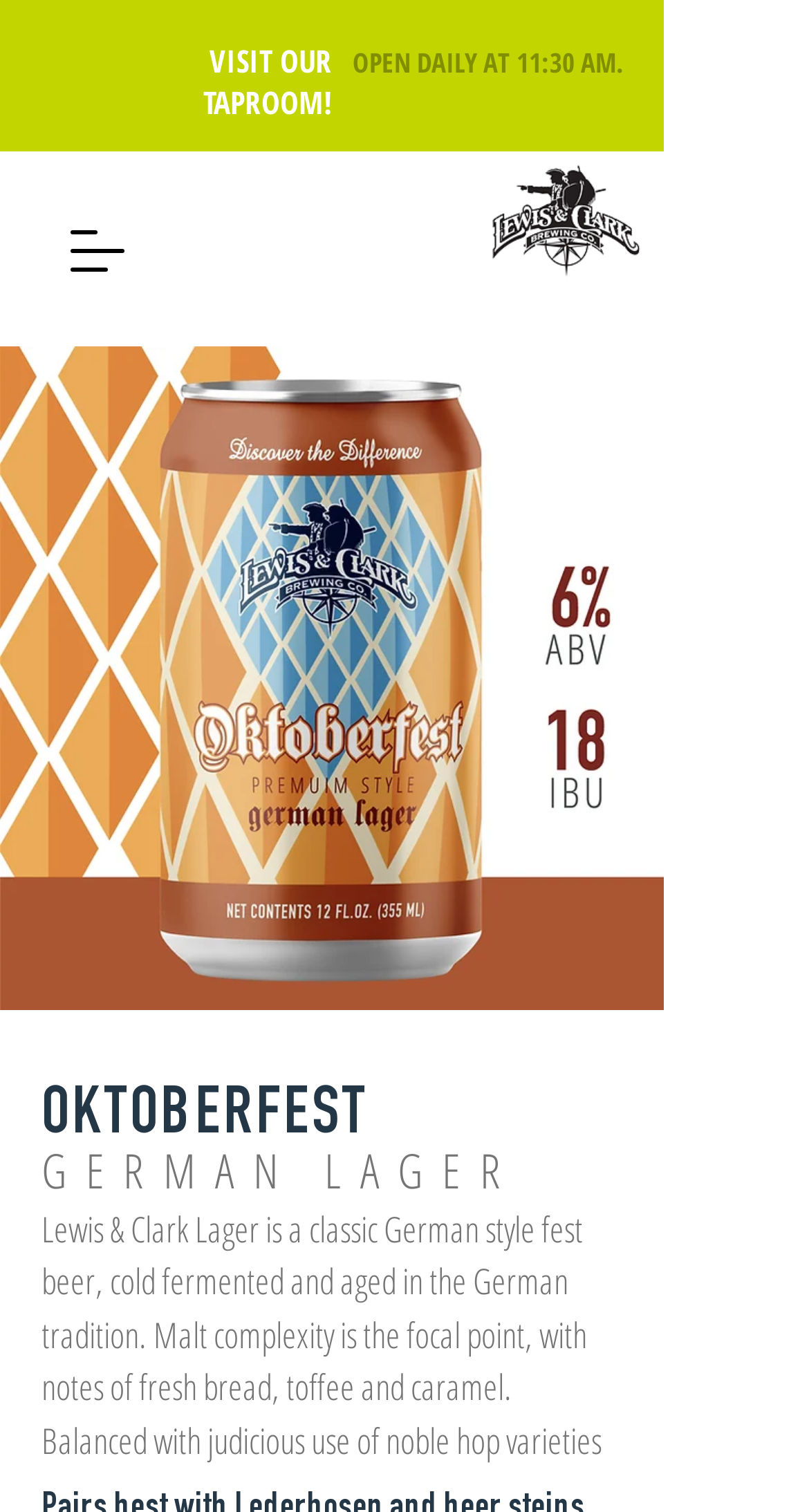Based on the image, give a detailed response to the question: What is the name of the beer featured on the webpage?

I inferred this answer by looking at the image with the description 'Miners Gold_Can.jpg' and the context of the webpage, which suggests that Miner's Gold is a type of beer.